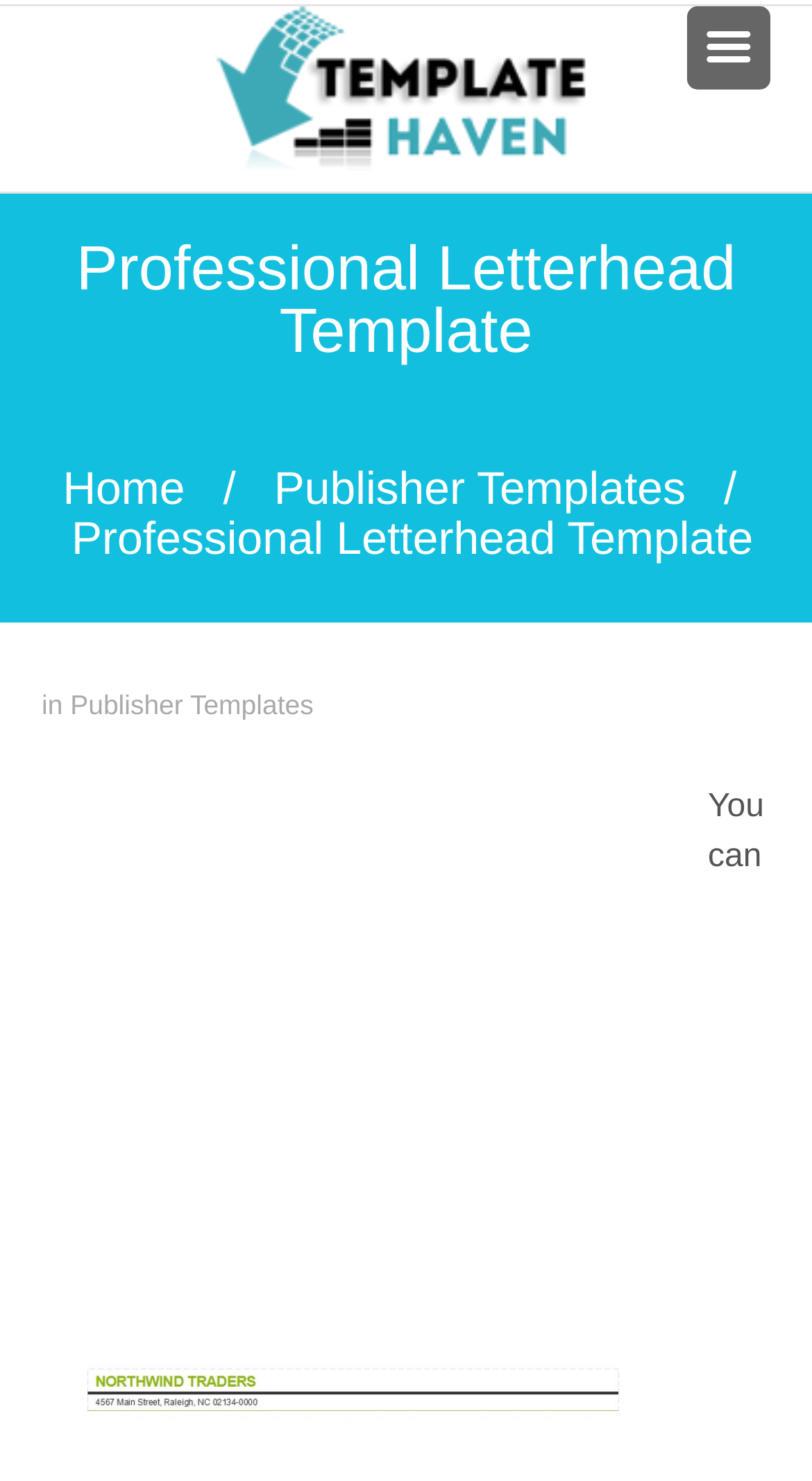How many links are in the header?
Please elaborate on the answer to the question with detailed information.

I counted the number of link elements within the HeaderAsNonLandmark element, and found two links: one with no text and another with the text 'Home'.